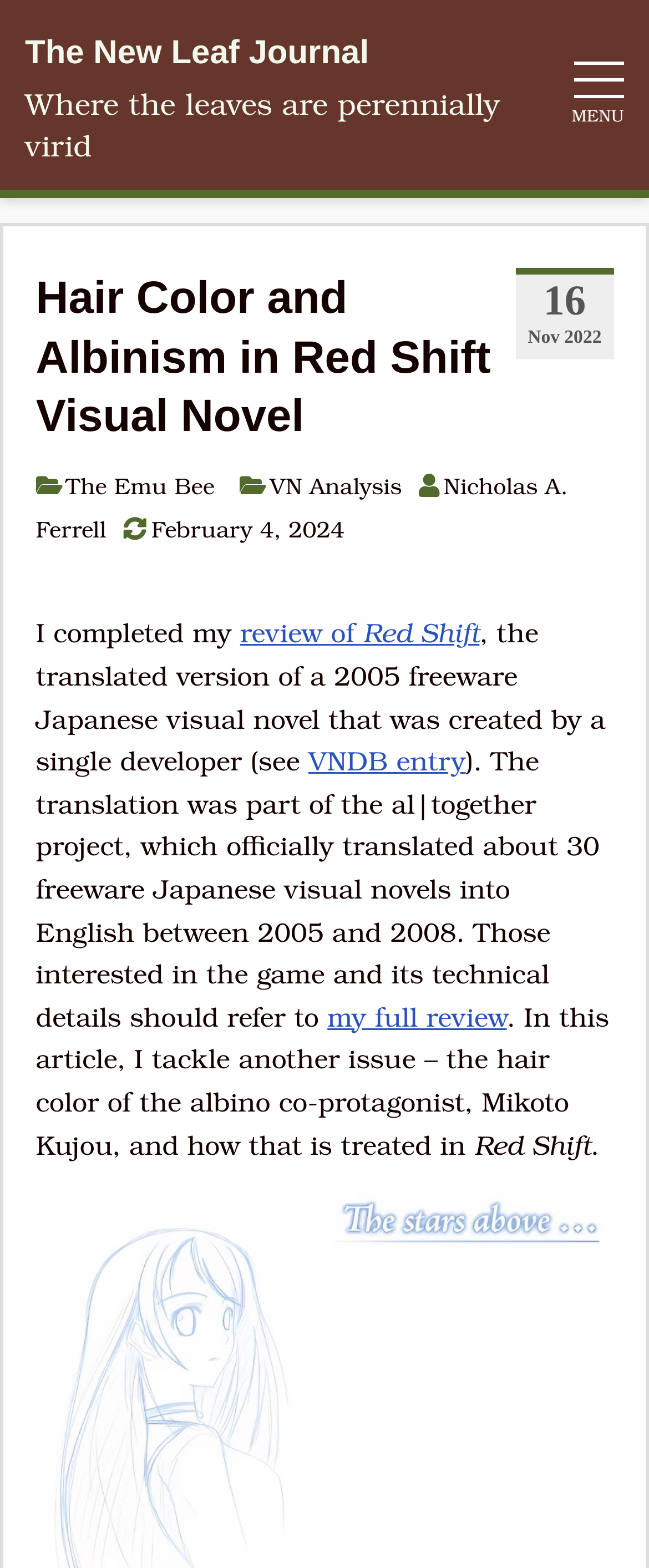What is the name of the co-protagonist being discussed?
Using the image as a reference, answer the question with a short word or phrase.

Mikoto Kujou